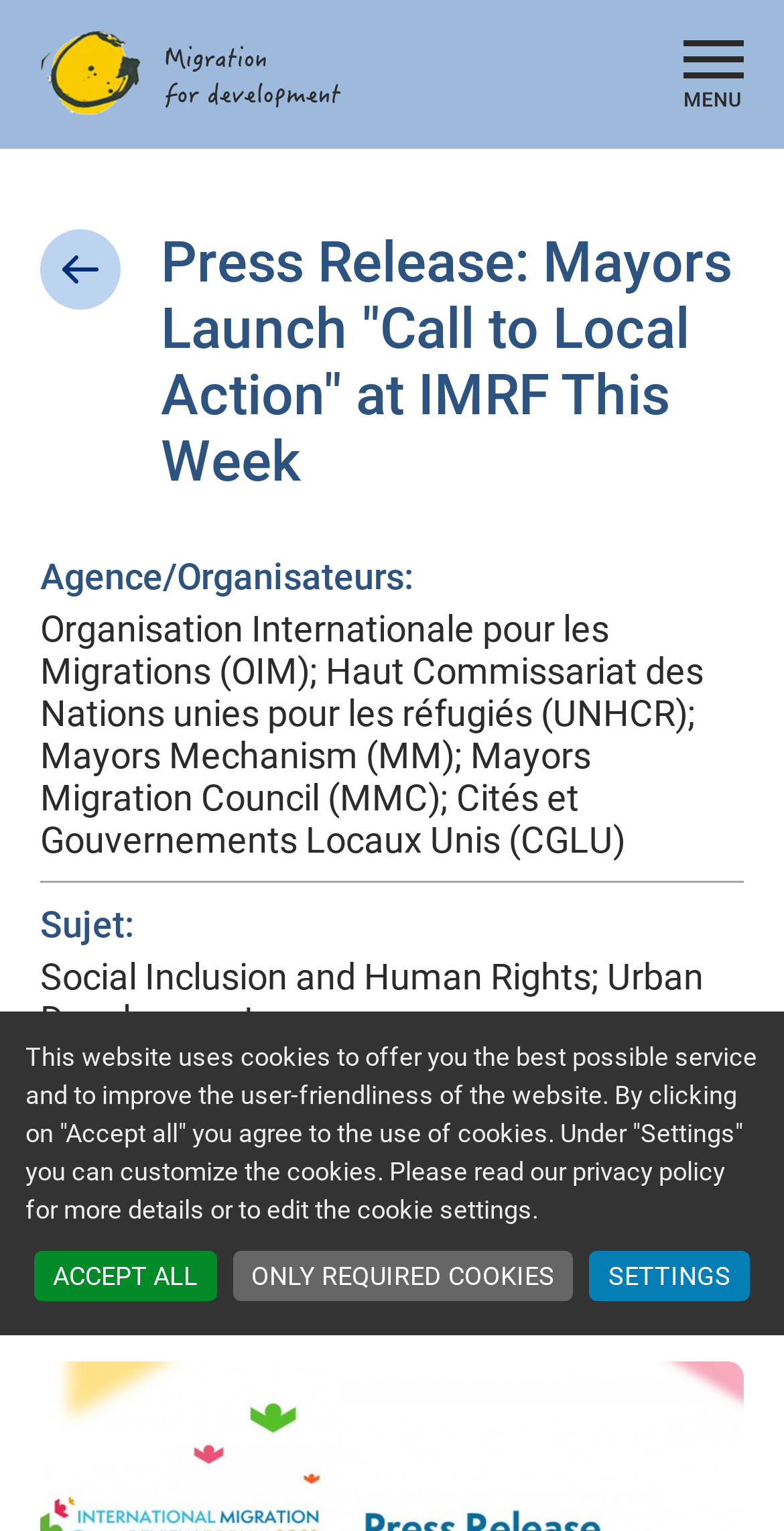Generate a thorough caption detailing the webpage content.

The webpage is about a press release titled "Mayors Launch 'Call to Local Action' at IMRF This Week | Migration for development". At the top of the page, there is a cookie notification bar with three buttons: "Accept all", "Only required cookies", and "Settings". 

Below the cookie notification bar, there is a link to skip to the main content. On the top-left corner, there is a link to the homepage, accompanied by a small image. 

The main content of the press release is divided into sections. The title of the press release is a heading, followed by information about the agencies and organizers involved, including the Organisation Internationale pour les Migrations (OIM), Haut Commissariat des Nations unies pour les réfugiés (UNHCR), and others. 

Below this section, there are three categories: "Sujet" (Subject), "Thème(s) transversal(s)" (Transversal theme(s)), and "Agence/Organisateurs" (Agency/Organizers). Each category has a brief description or list of items. 

At the bottom of the page, there is an image, and a small notification area with a polite message.